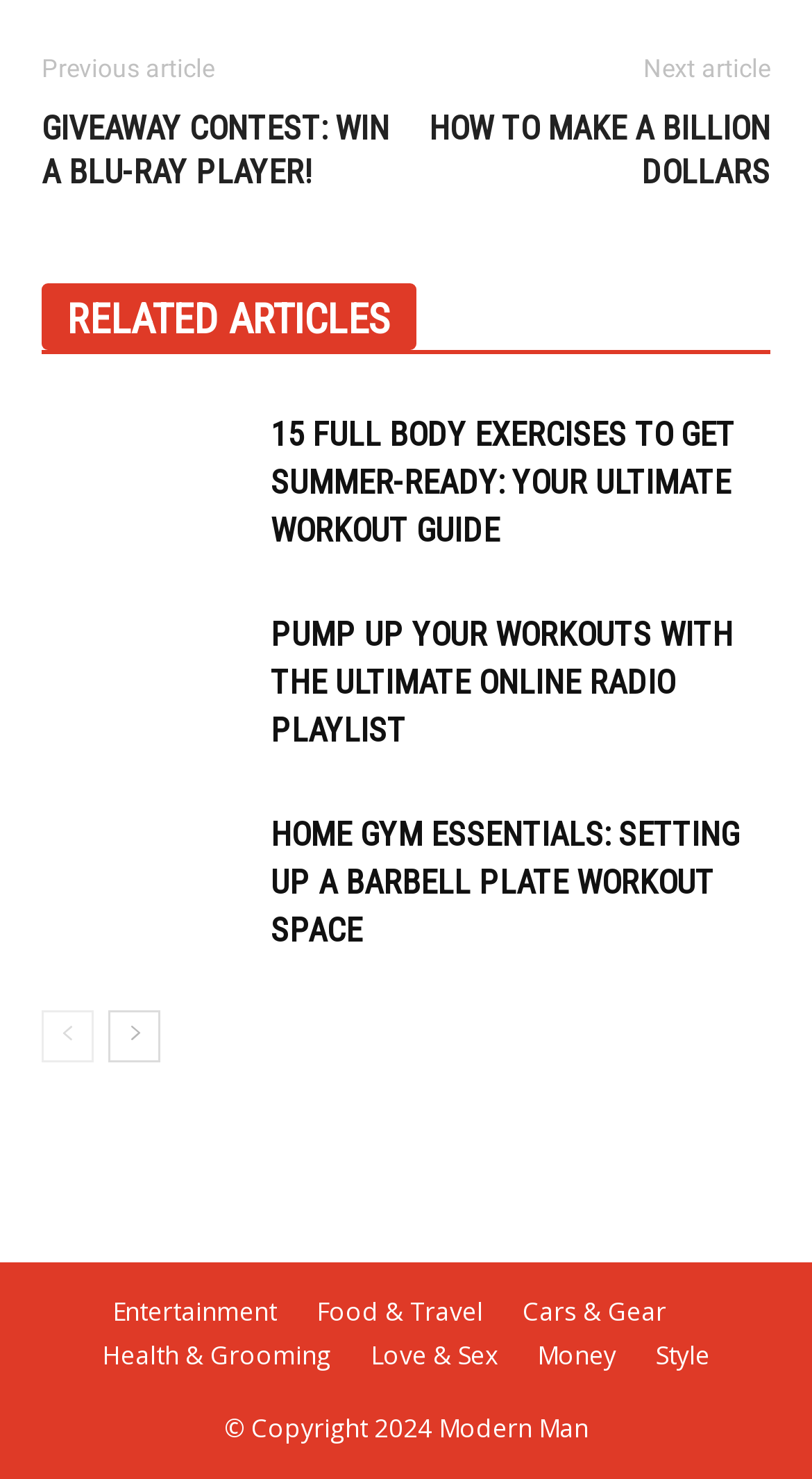Please specify the bounding box coordinates for the clickable region that will help you carry out the instruction: "View the 'HOME GYM ESSENTIALS: SETTING UP A BARBELL PLATE WORKOUT SPACE' article".

[0.051, 0.548, 0.308, 0.645]